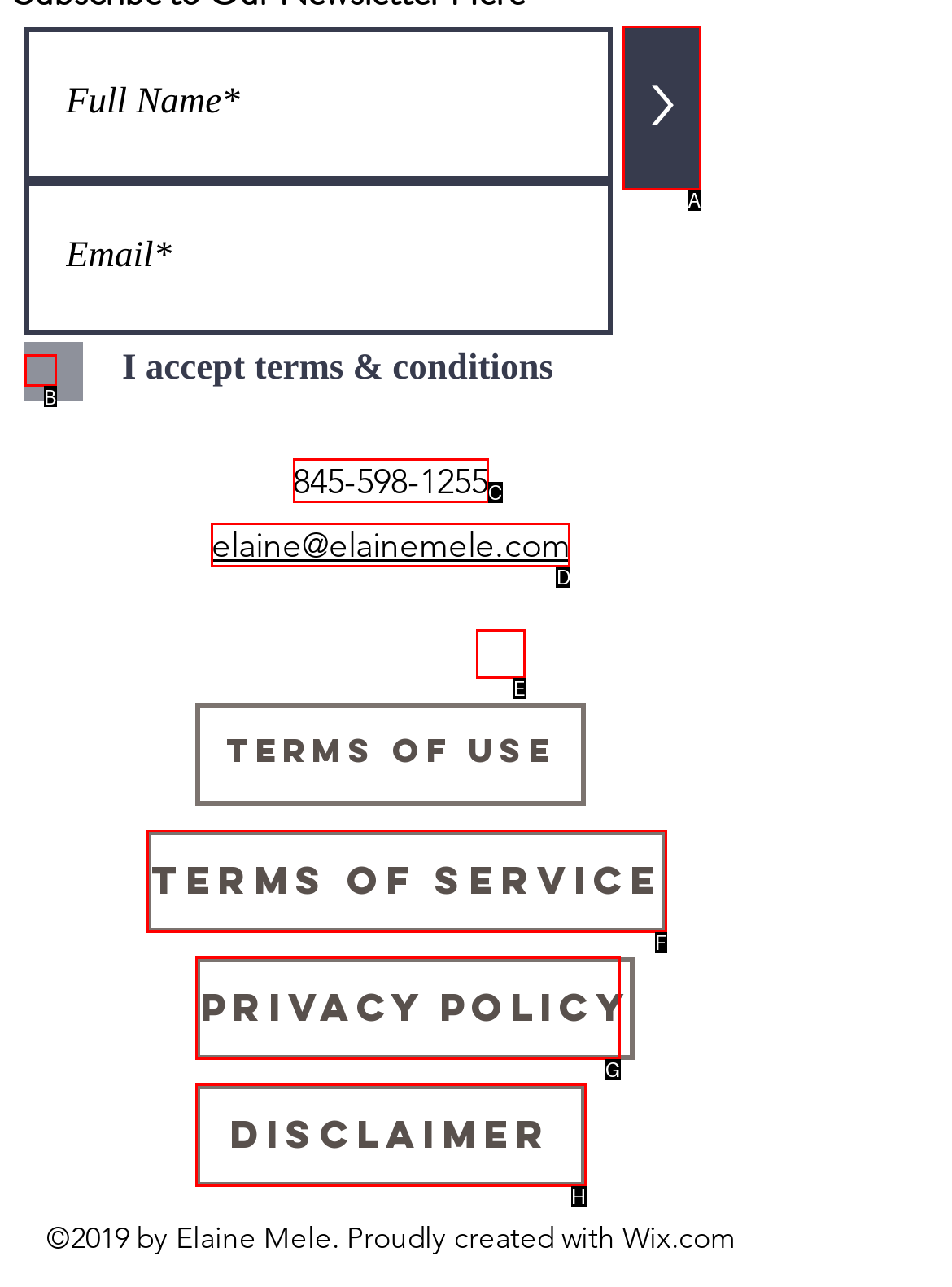Select the letter that corresponds to this element description: Privacy Policy
Answer with the letter of the correct option directly.

G